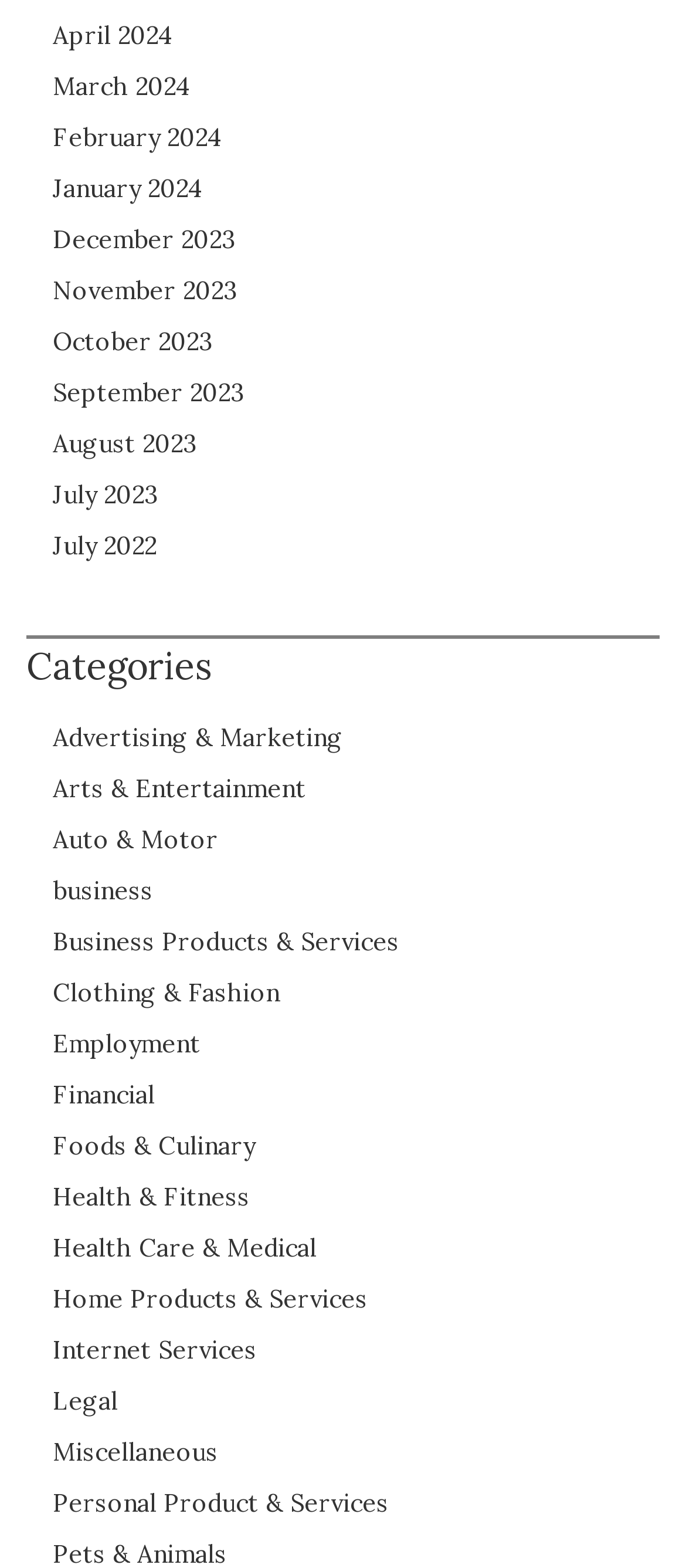From the screenshot, find the bounding box of the UI element matching this description: "January 2024". Supply the bounding box coordinates in the form [left, top, right, bottom], each a float between 0 and 1.

[0.077, 0.11, 0.295, 0.13]